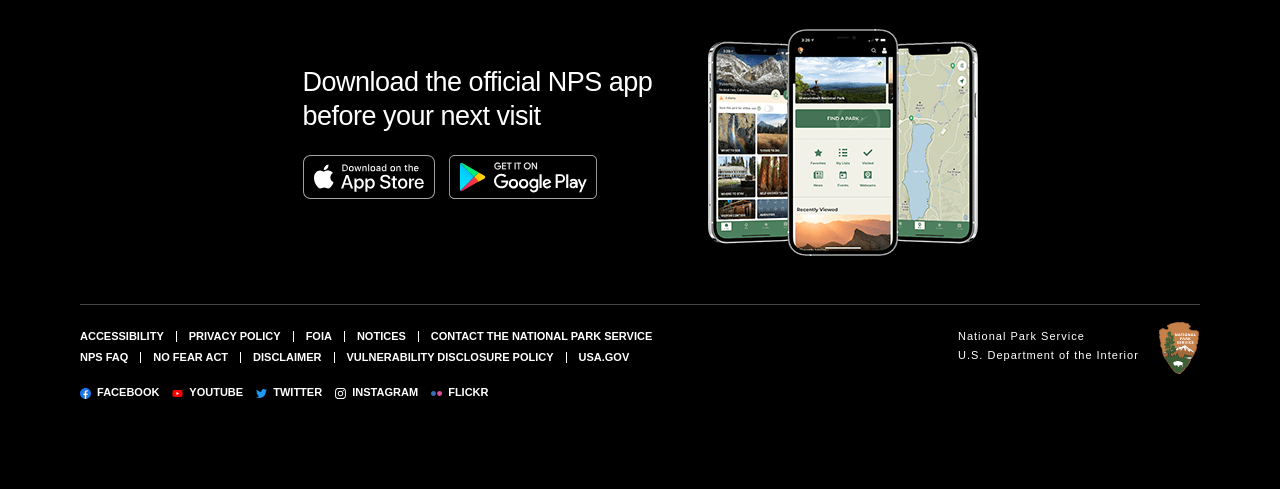Please provide the bounding box coordinates for the UI element as described: "How to contact Donate Best?". The coordinates must be four floats between 0 and 1, represented as [left, top, right, bottom].

None